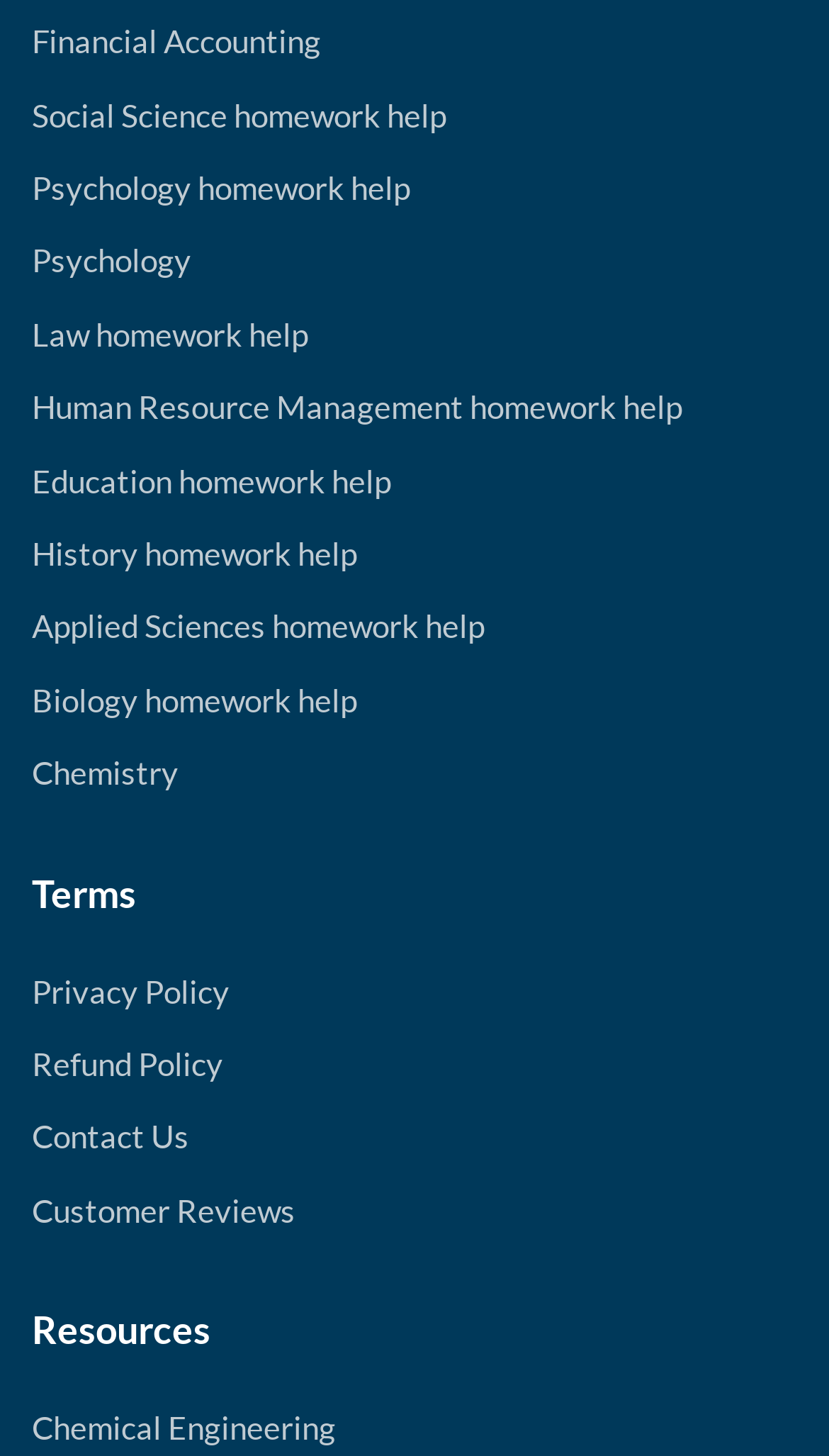Please pinpoint the bounding box coordinates for the region I should click to adhere to this instruction: "Learn about psychology".

[0.038, 0.115, 0.495, 0.142]